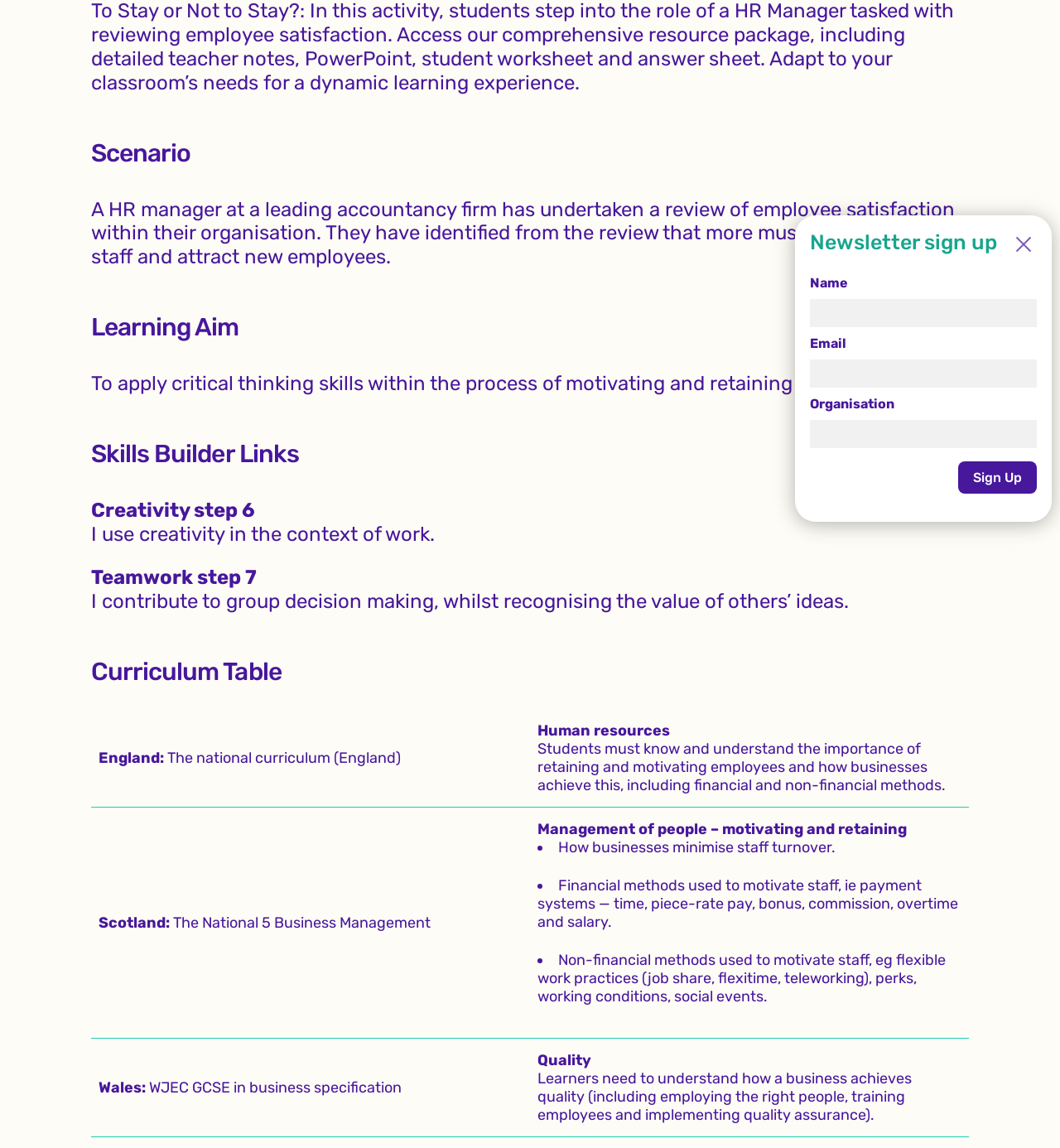Locate the bounding box of the user interface element based on this description: "name="input_5"".

[0.764, 0.26, 0.978, 0.285]